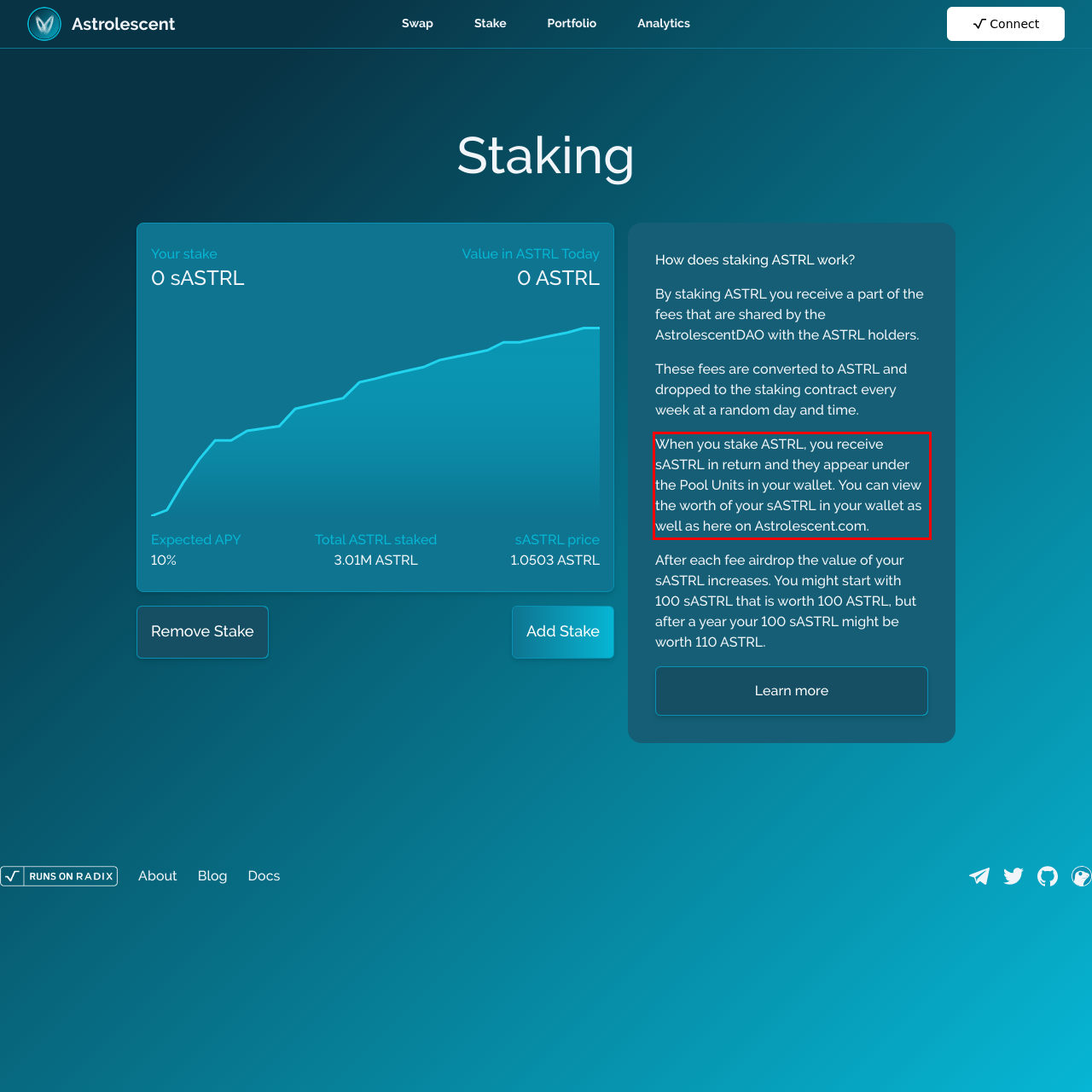Please examine the webpage screenshot containing a red bounding box and use OCR to recognize and output the text inside the red bounding box.

When you stake ASTRL, you receive sASTRL in return and they appear under the Pool Units in your wallet. You can view the worth of your sASTRL in your wallet as well as here on Astrolescent.com.